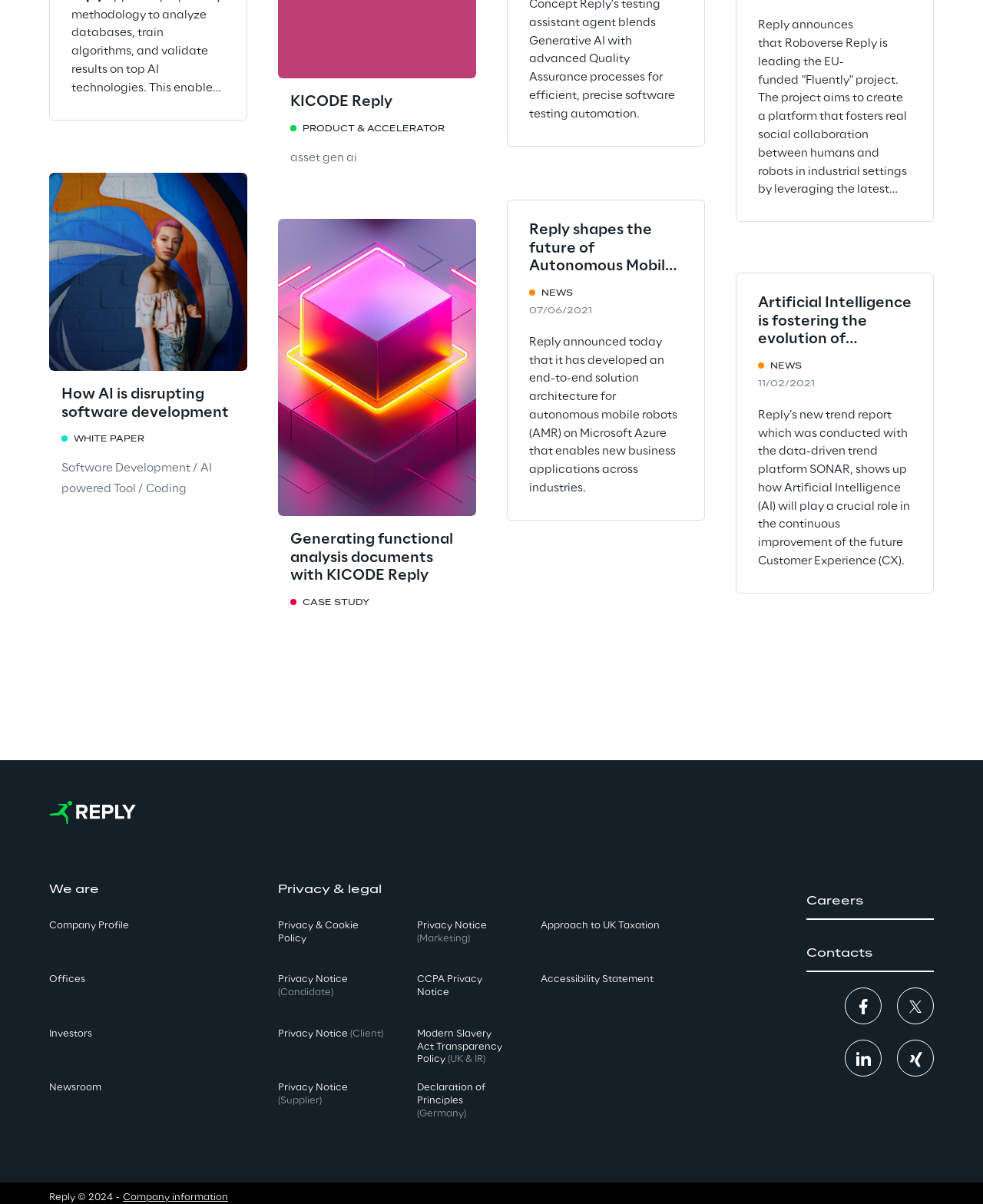Please identify the bounding box coordinates of the clickable area that will fulfill the following instruction: "View the 'Card picture' of 'How AI is disrupting software development'". The coordinates should be in the format of four float numbers between 0 and 1, i.e., [left, top, right, bottom].

[0.05, 0.144, 0.252, 0.308]